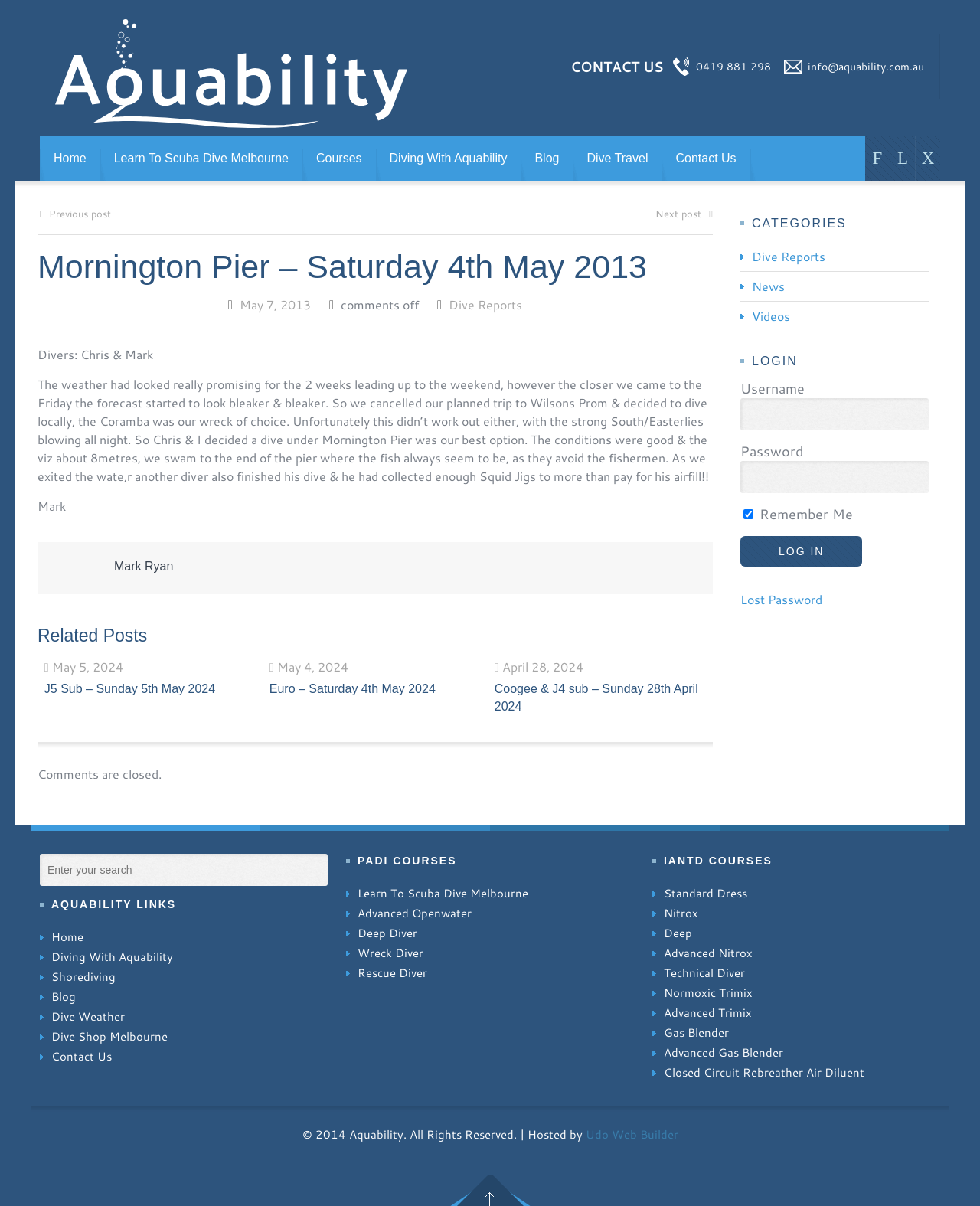What is the name of the pier mentioned in the article?
Using the information from the image, provide a comprehensive answer to the question.

The article's heading mentions 'Mornington Pier – Saturday 4th May 2013', which indicates that the pier being referred to is Mornington Pier.